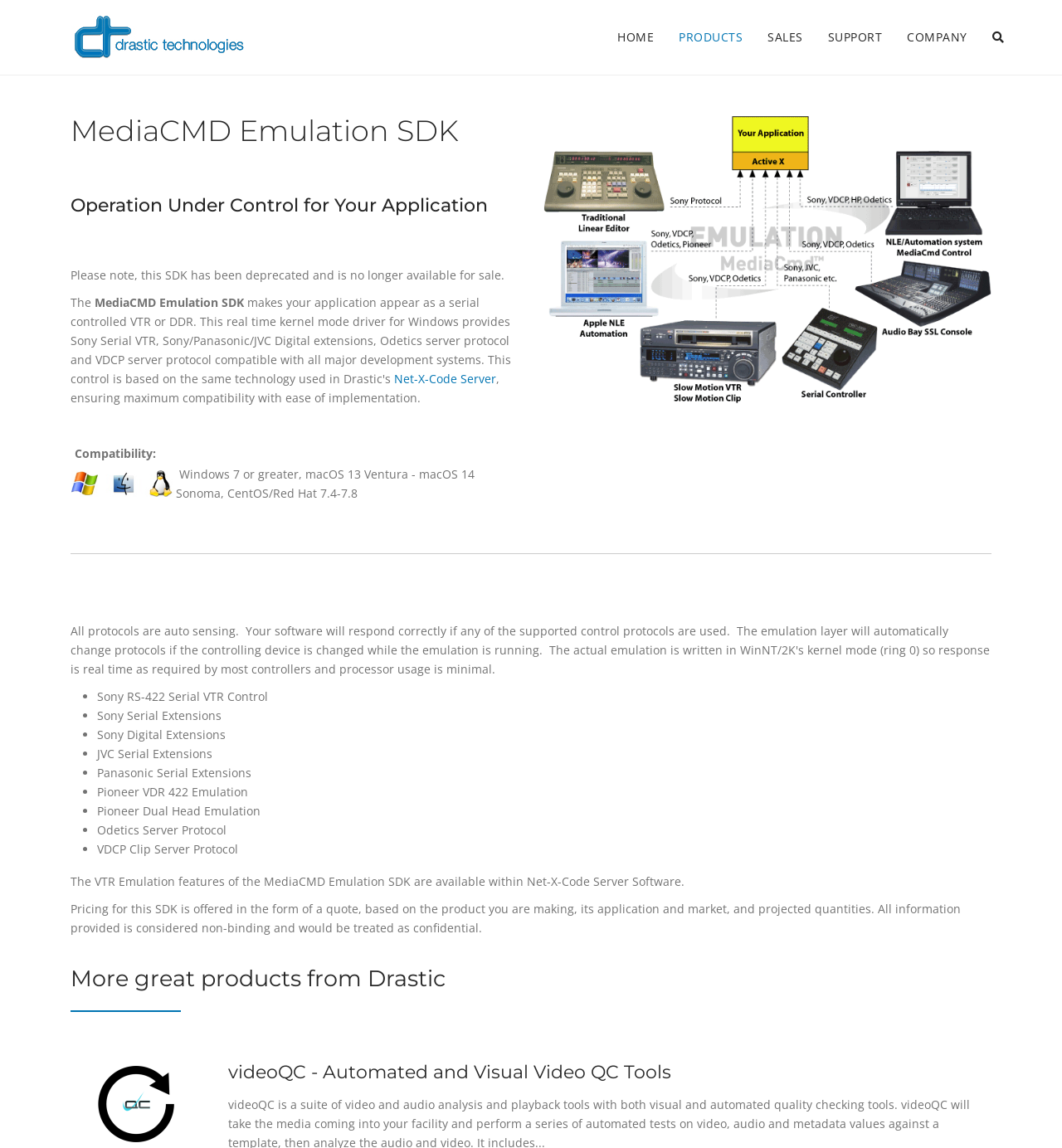Highlight the bounding box coordinates of the element that should be clicked to carry out the following instruction: "Click on the 'HOME' link". The coordinates must be given as four float numbers ranging from 0 to 1, i.e., [left, top, right, bottom].

None